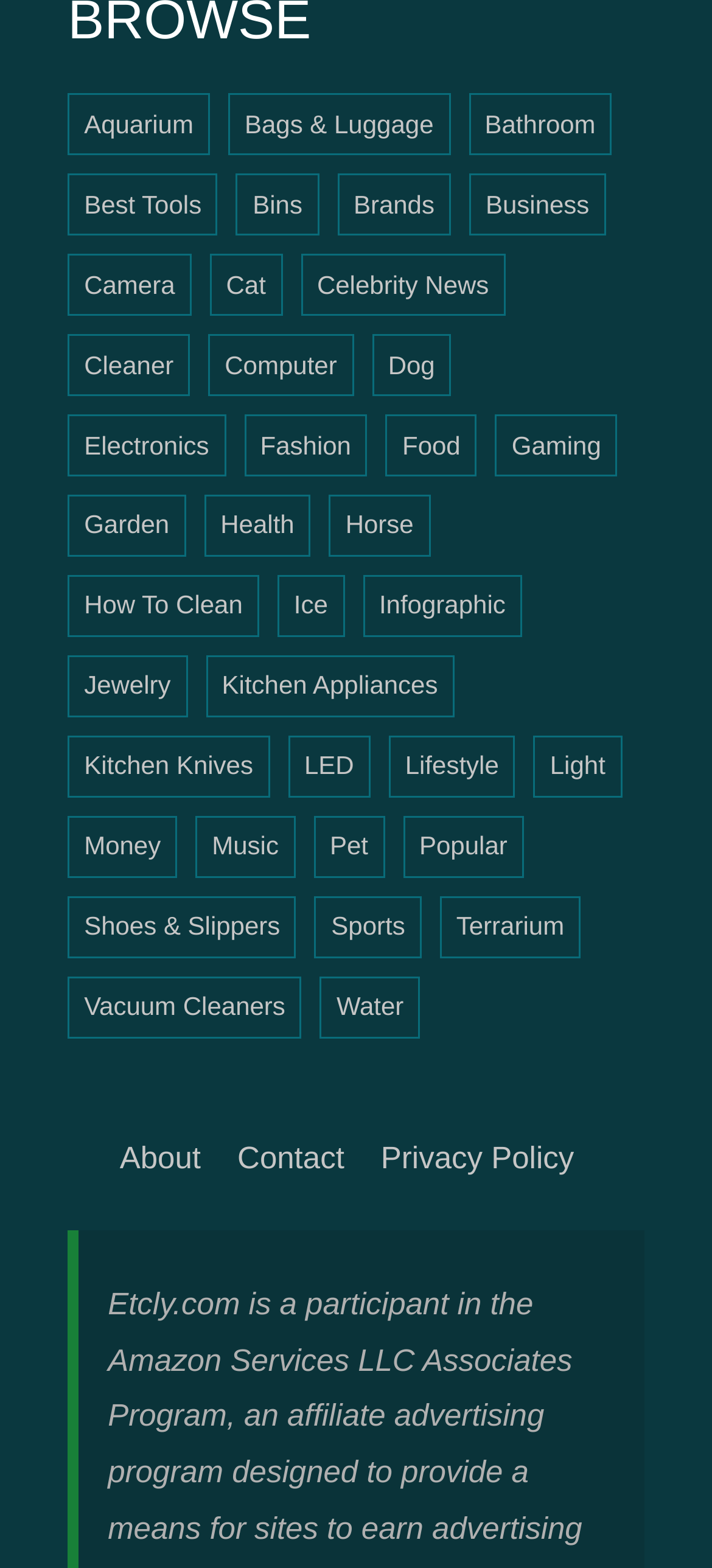How many links are there in the bottom section of the webpage?
From the screenshot, provide a brief answer in one word or phrase.

3